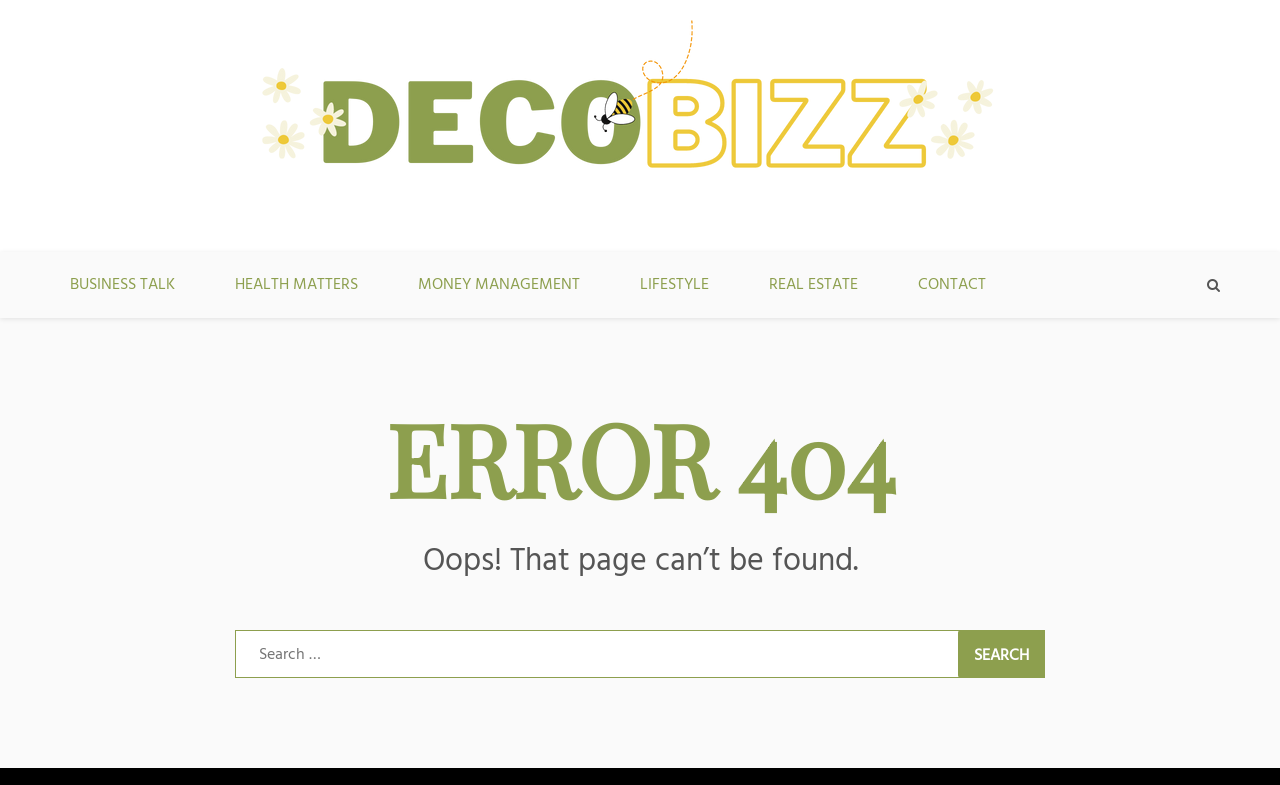What is the purpose of the search box?
Answer the question based on the image using a single word or a brief phrase.

Search for content